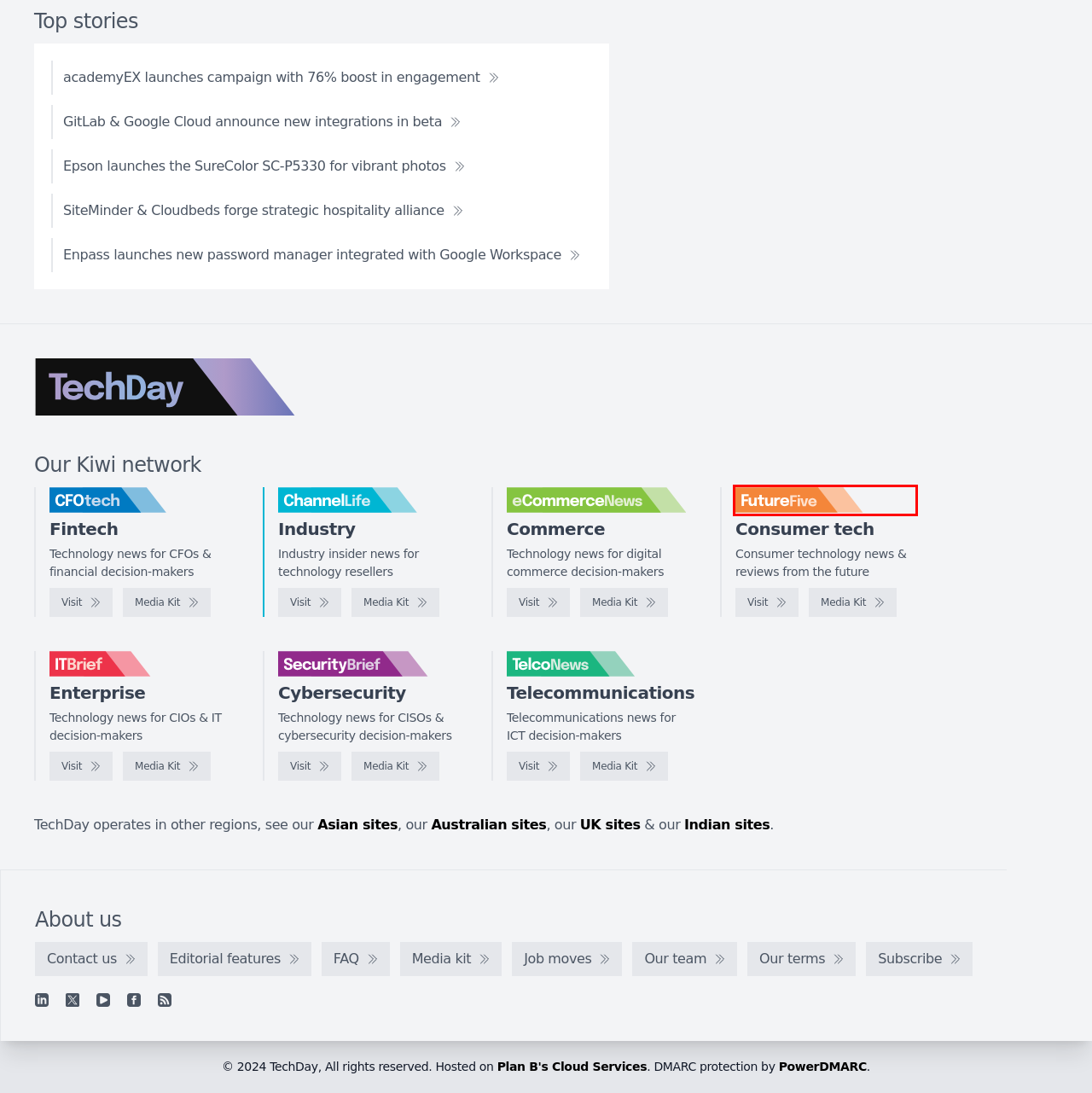Review the screenshot of a webpage that includes a red bounding box. Choose the webpage description that best matches the new webpage displayed after clicking the element within the bounding box. Here are the candidates:
A. IT Brief New Zealand - Media kit
B. SecurityBrief New Zealand - Technology news for CISOs & cybersecurity decision-makers
C. FutureFive New Zealand - Media kit
D. IT Brief New Zealand - Technology news for CIOs & IT decision-makers
E. TelcoNews New Zealand - Media kit
F. eCommerceNews New Zealand - Technology news for digital commerce decision-makers
G. Hosted Data Centre, Server and Storage Solutions | Plan B
H. FutureFive New Zealand - Consumer technology news & reviews from the future

H